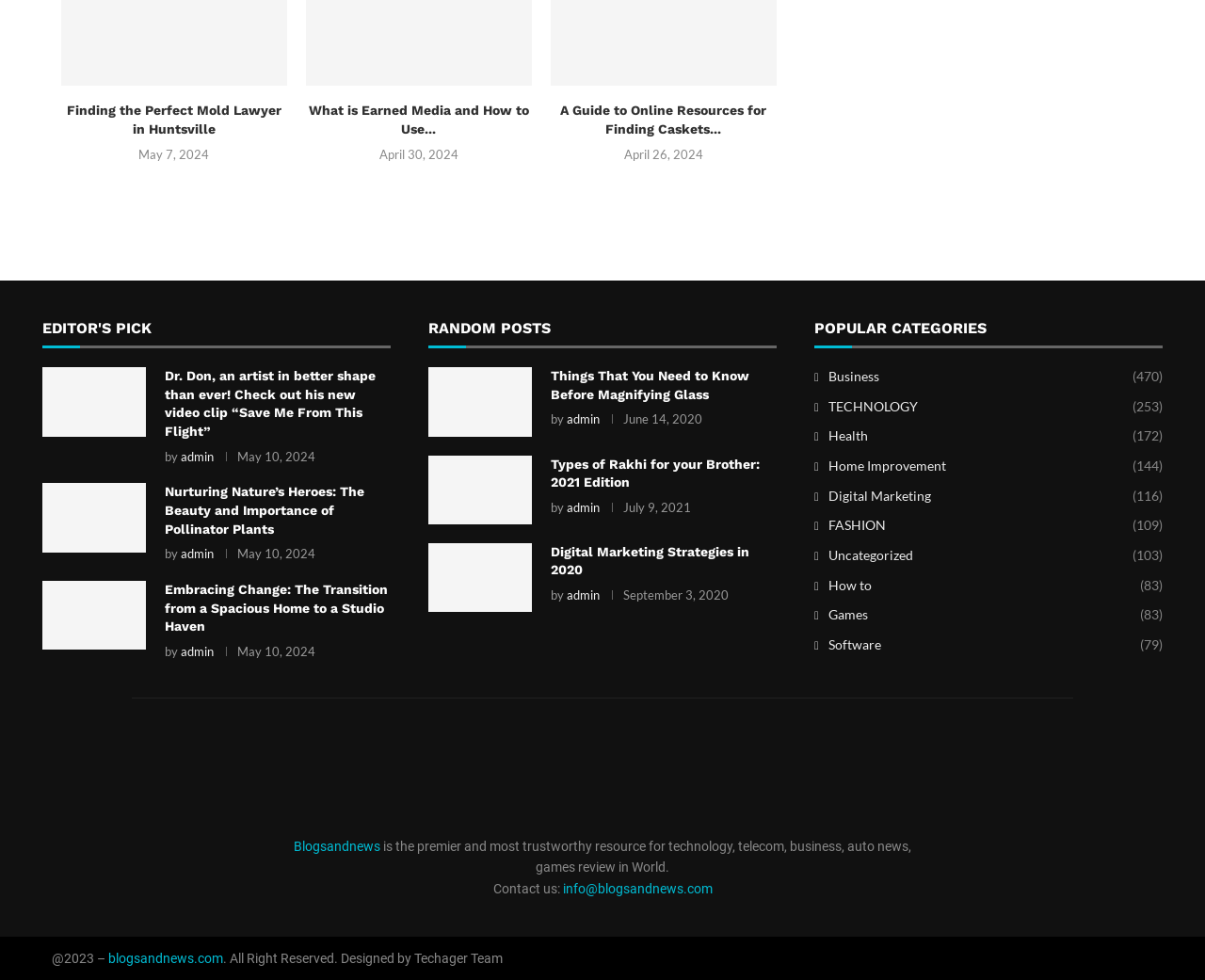Who is the author of the post 'Dr. Don, an artist in better shape than ever! Check out his new video clip “Save Me From This Flight”'?
We need a detailed and exhaustive answer to the question. Please elaborate.

I found this information by looking at the post with the title 'Dr. Don, an artist in better shape than ever! Check out his new video clip “Save Me From This Flight”', which has a 'by' label followed by the author's name, 'admin'.